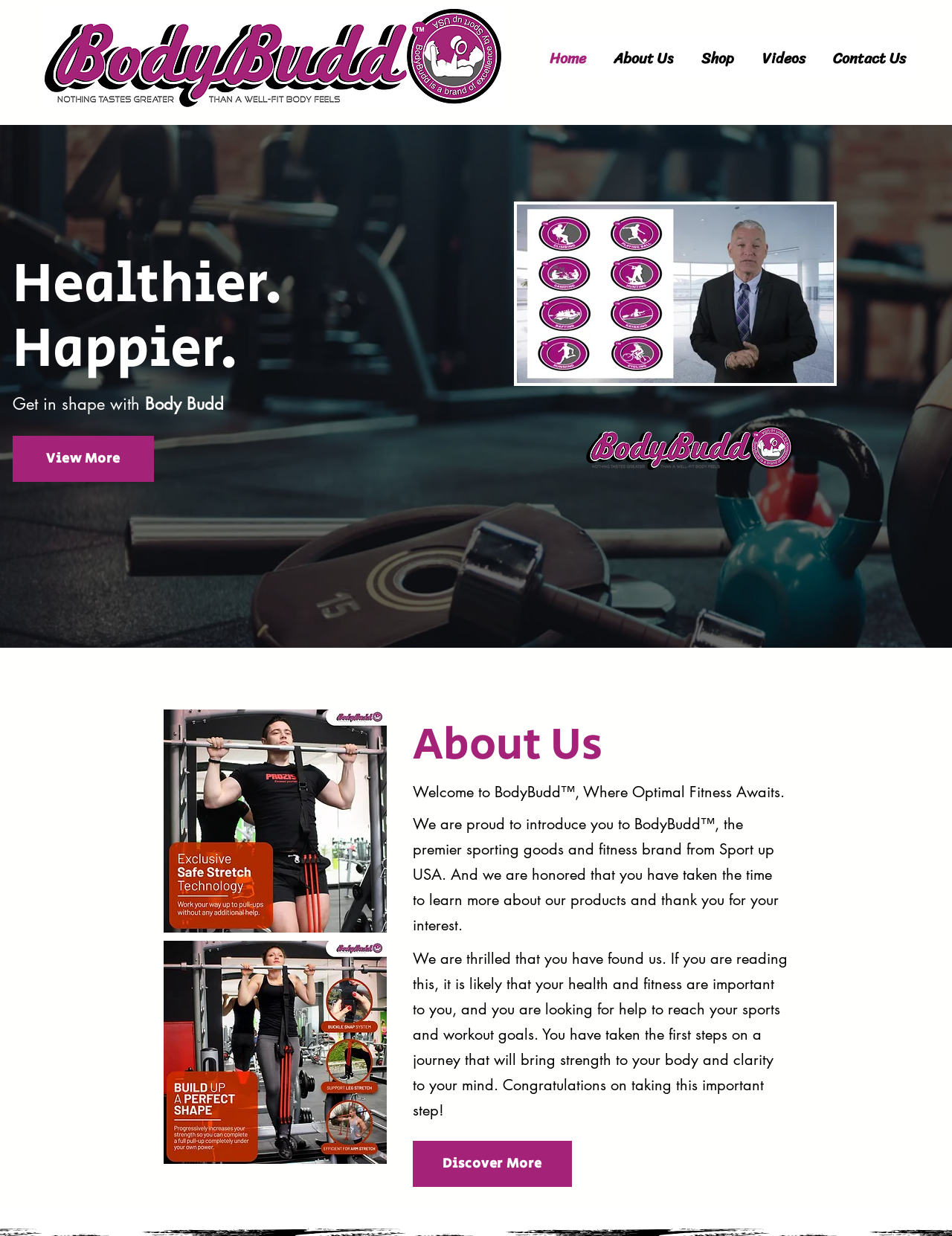Could you find the bounding box coordinates of the clickable area to complete this instruction: "View 'The best expert systems that will enhance your productivity'"?

None